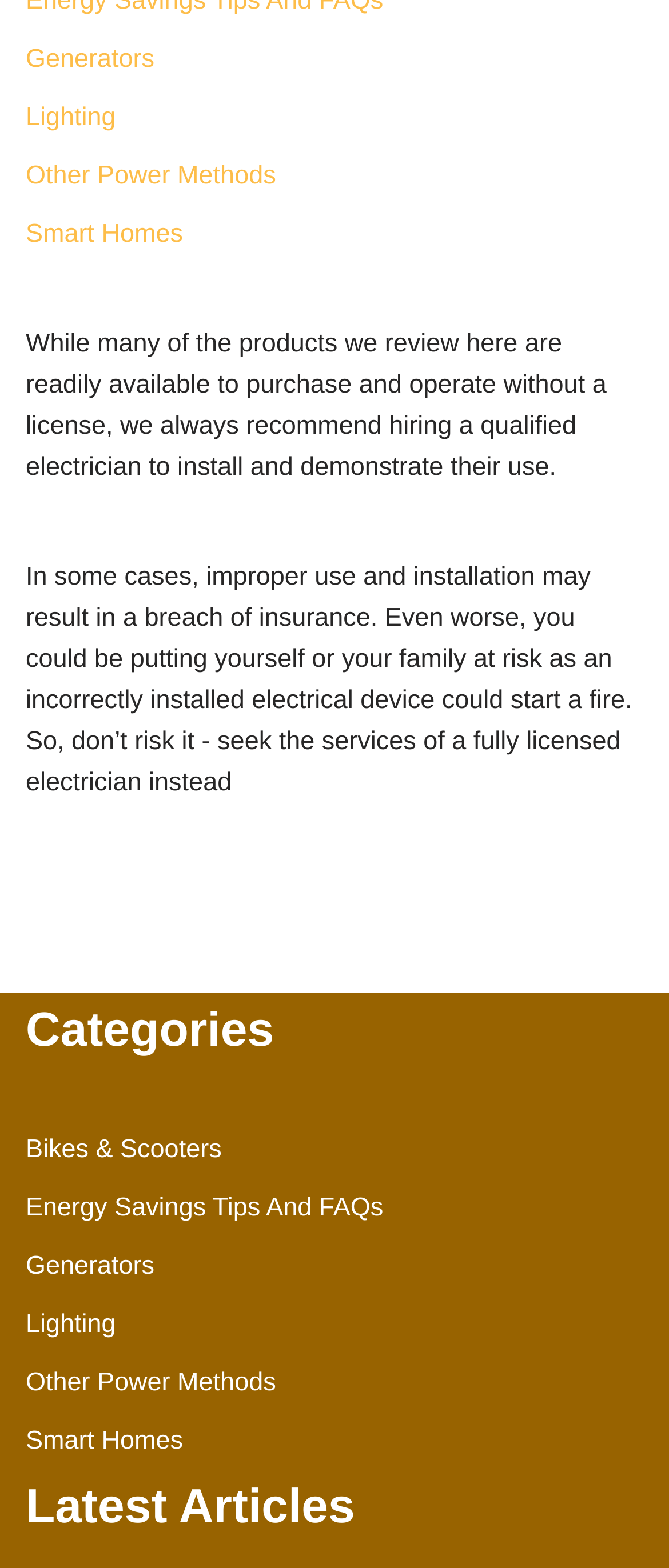Based on the element description: "Generators", identify the UI element and provide its bounding box coordinates. Use four float numbers between 0 and 1, [left, top, right, bottom].

[0.038, 0.798, 0.231, 0.817]